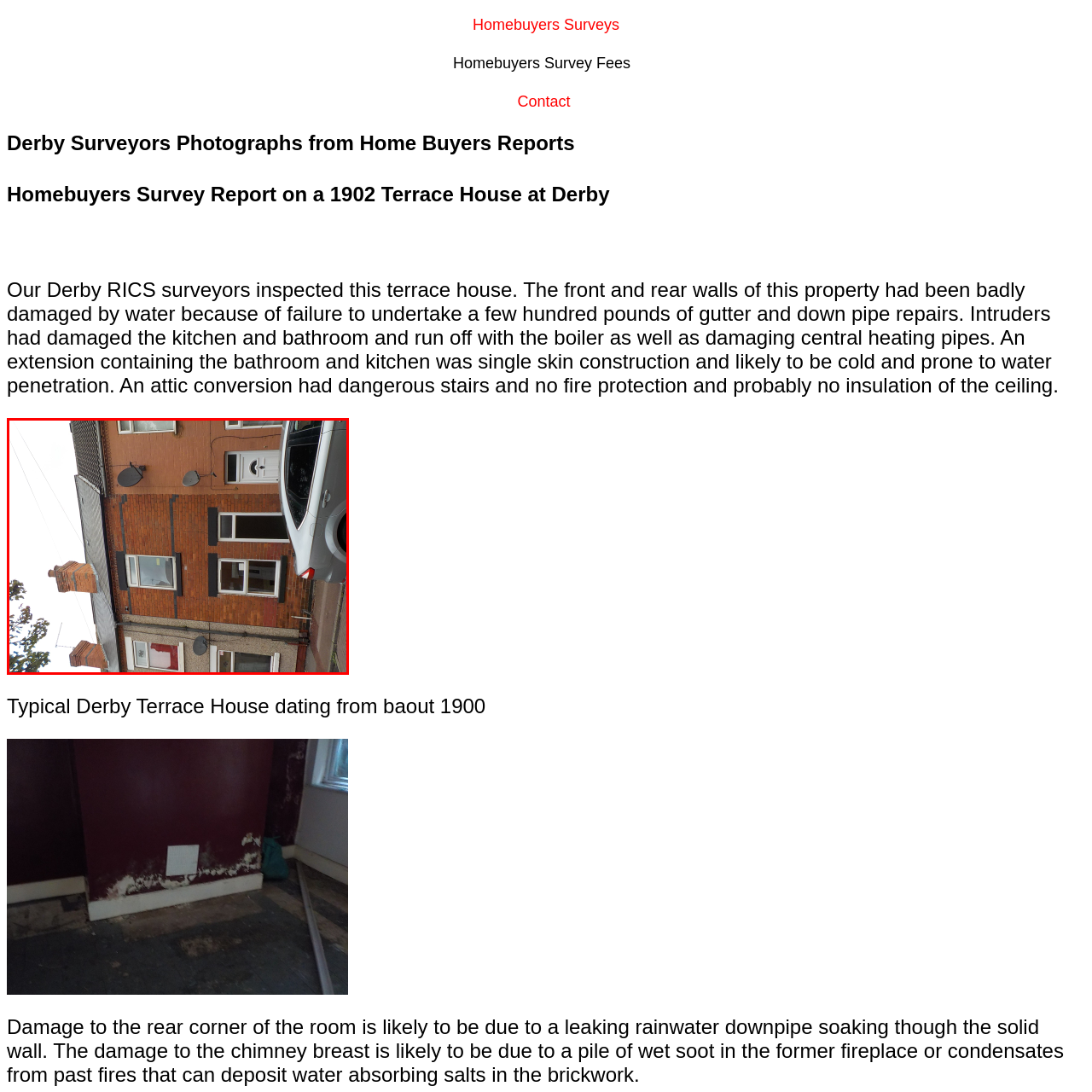Look closely at the image within the red bounding box, What style is the door designed in? Respond with a single word or short phrase.

Traditional style